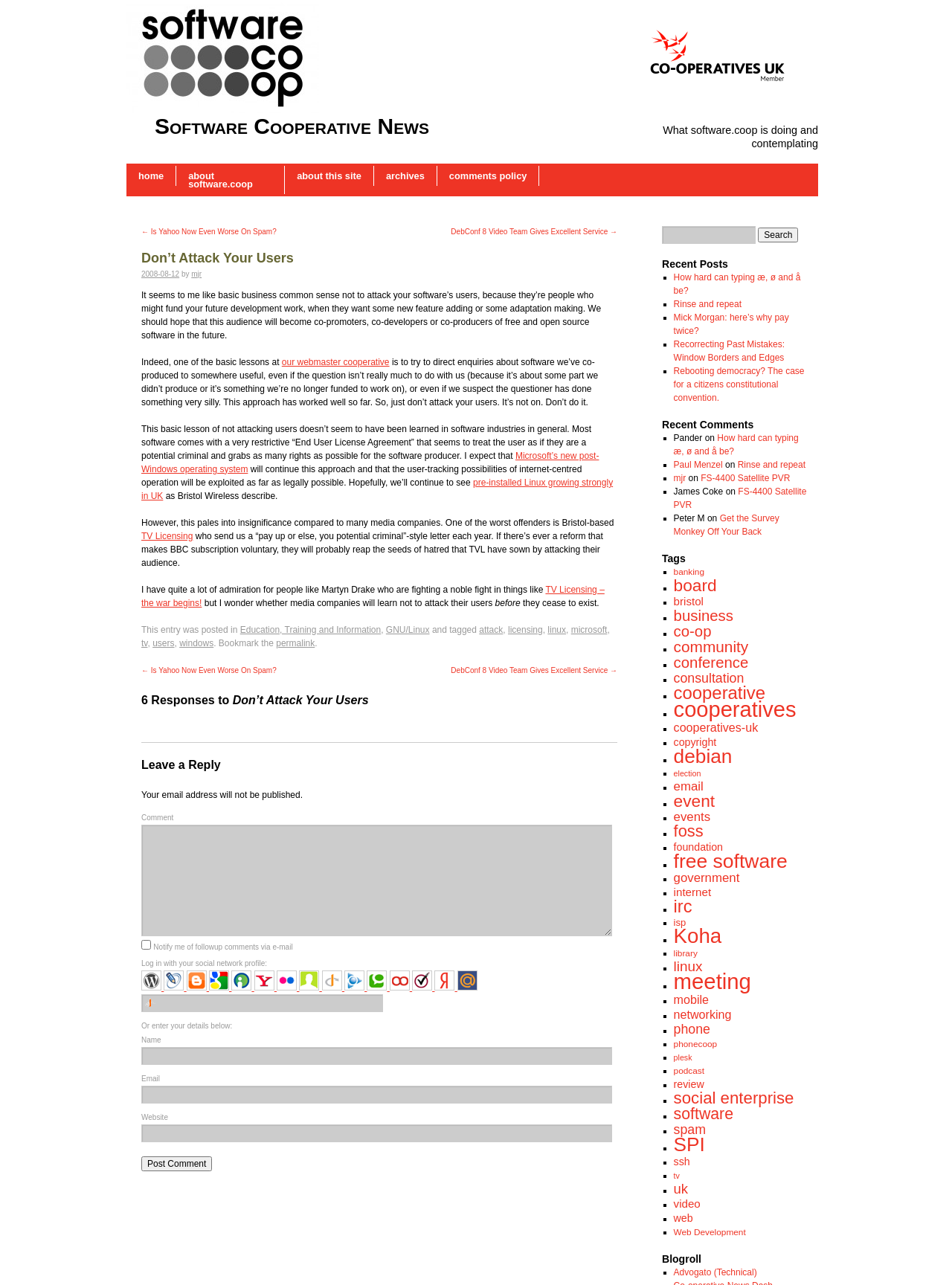How many responses are there to the article?
Examine the image closely and answer the question with as much detail as possible.

The number of responses to the article can be found in the heading element with the text '6 Responses to Don’t Attack Your Users'. This indicates that there are 6 comments or responses to the article.